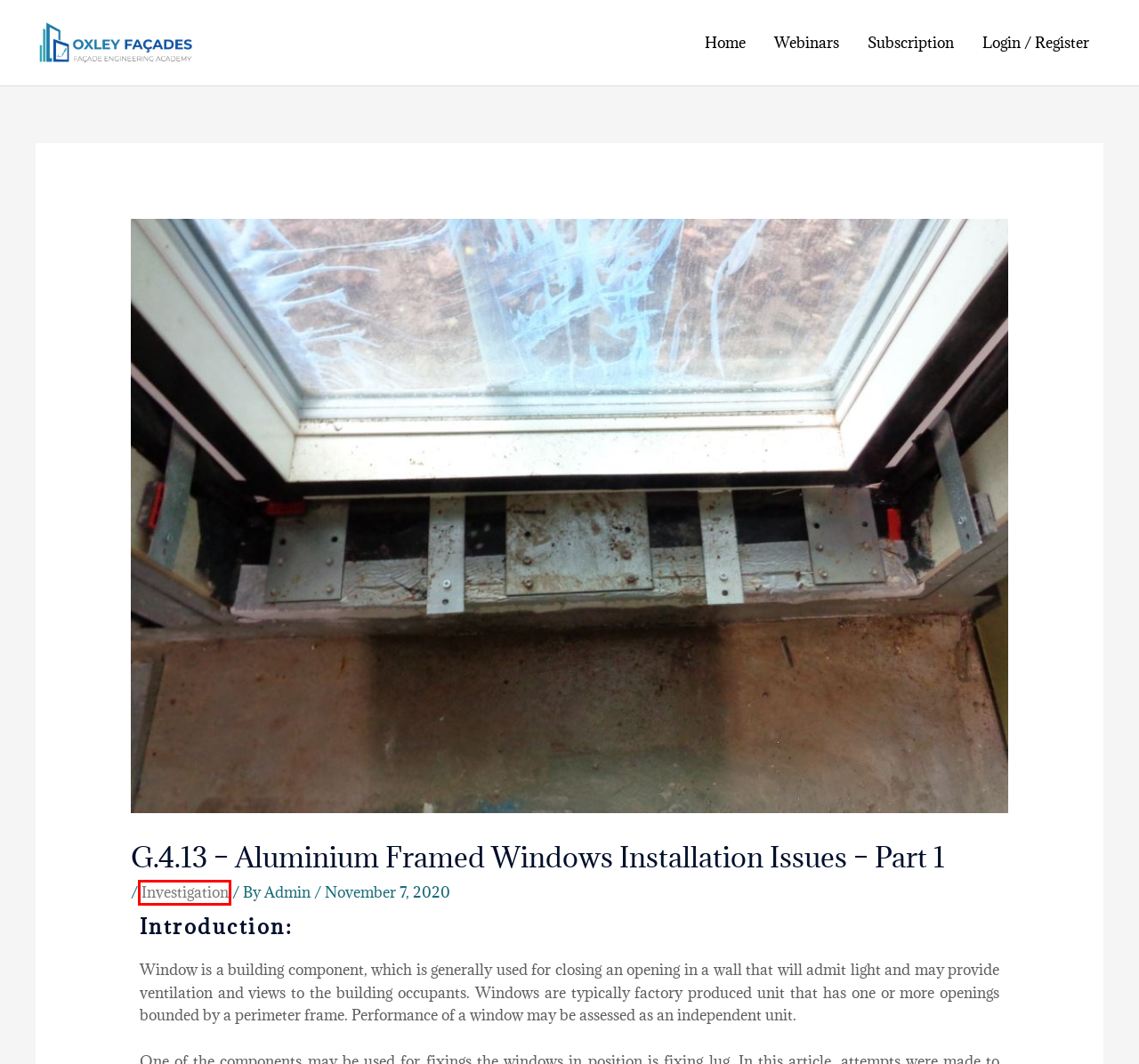You are provided with a screenshot of a webpage where a red rectangle bounding box surrounds an element. Choose the description that best matches the new webpage after clicking the element in the red bounding box. Here are the choices:
A. Admin – Oxley Façades
B. Home - Oxley Façades
C. Investigation – Oxley Façades
D. Oxley Façades – Façades Engineering Academy
E. Member Login – Oxley Façades
F. Previous Webinars - Oxley Façades
G. Webinars – Oxley Façades
H. About - Oxley Façades

C